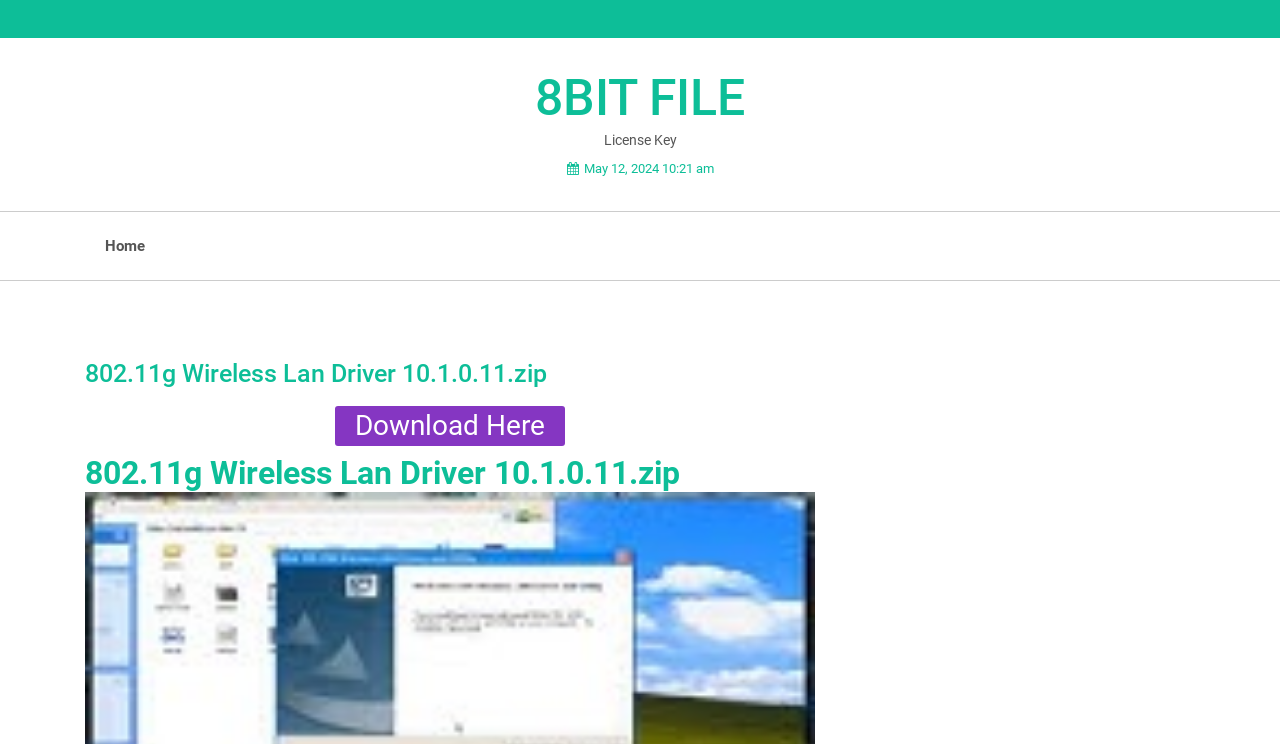Identify the coordinates of the bounding box for the element described below: "Download Here". Return the coordinates as four float numbers between 0 and 1: [left, top, right, bottom].

[0.262, 0.546, 0.441, 0.599]